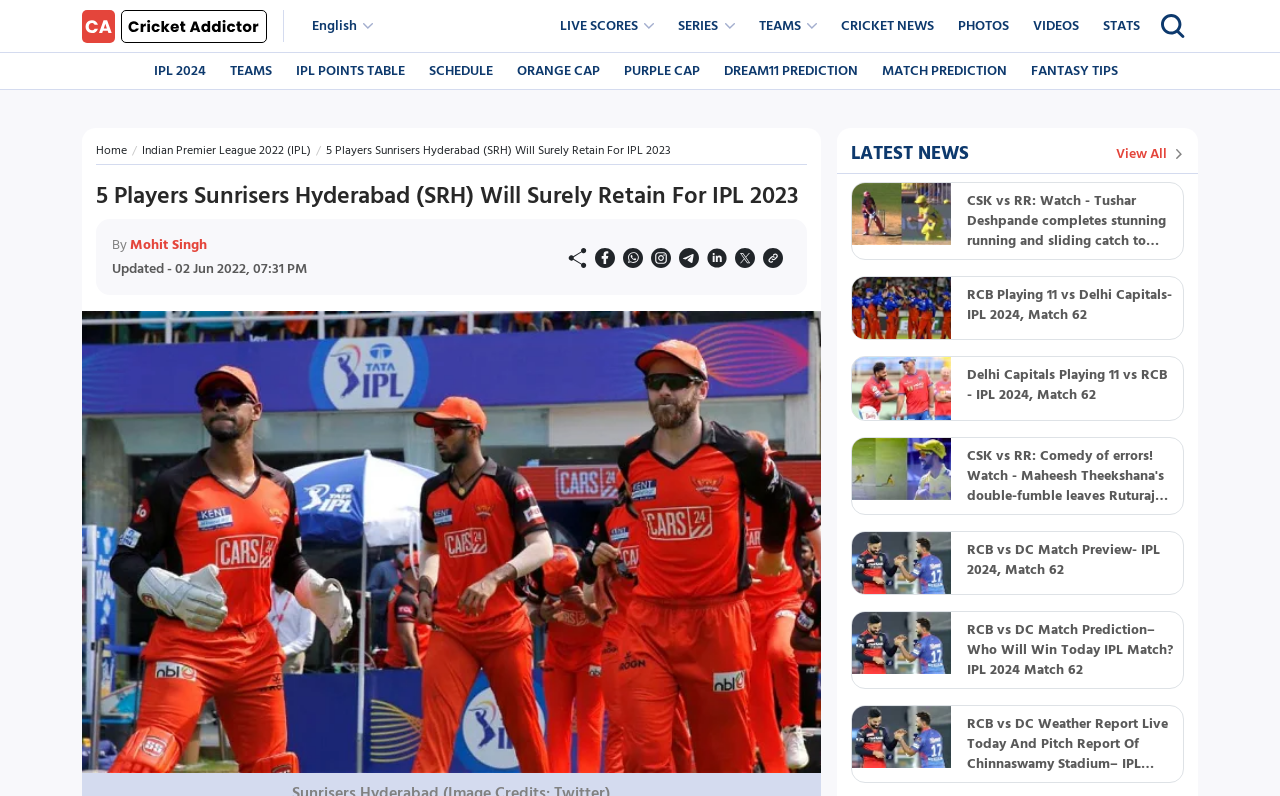Based on the element description alt="Royal Challengers Bangalore IPL 2024", identify the bounding box coordinates for the UI element. The coordinates should be in the format (top-left x, top-left y, bottom-right x, bottom-right y) and within the 0 to 1 range.

[0.665, 0.348, 0.743, 0.426]